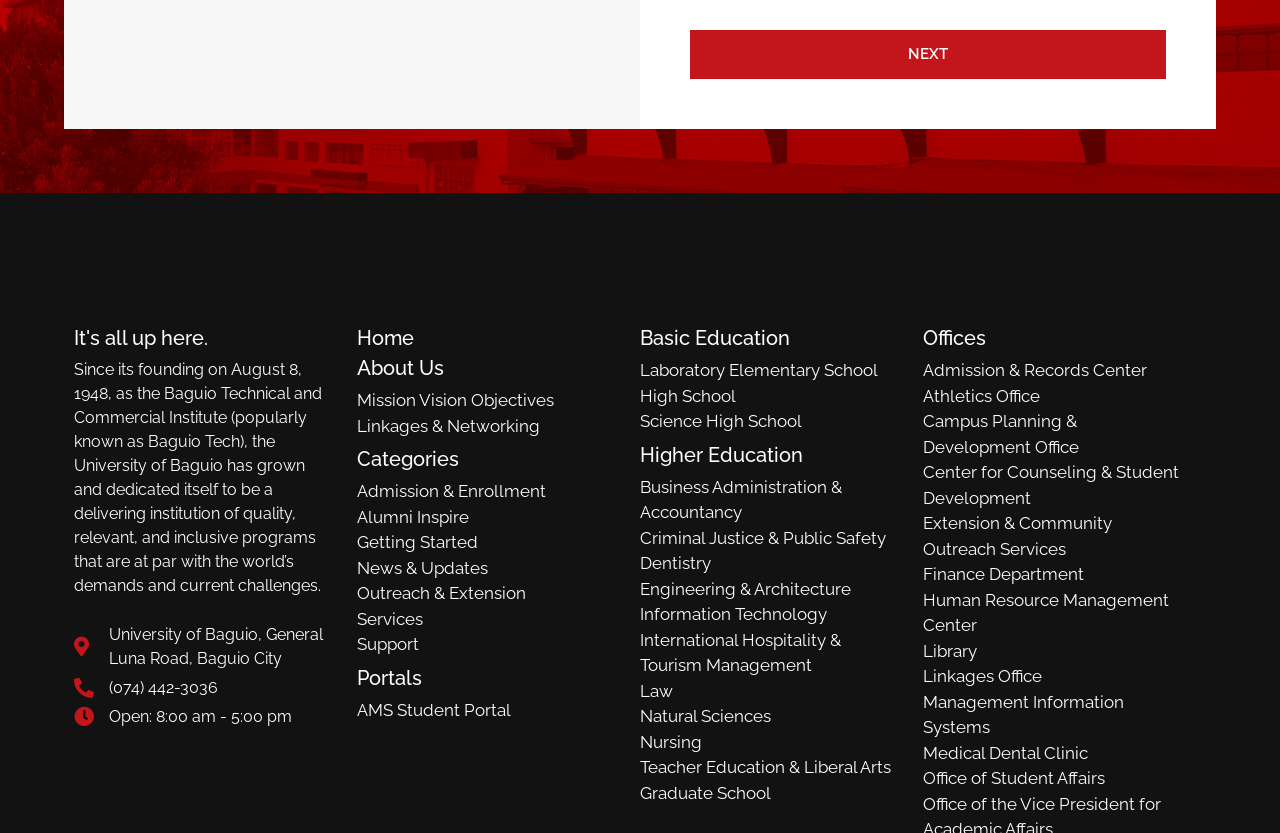How many categories are there in the navigation menu?
Answer with a single word or short phrase according to what you see in the image.

5